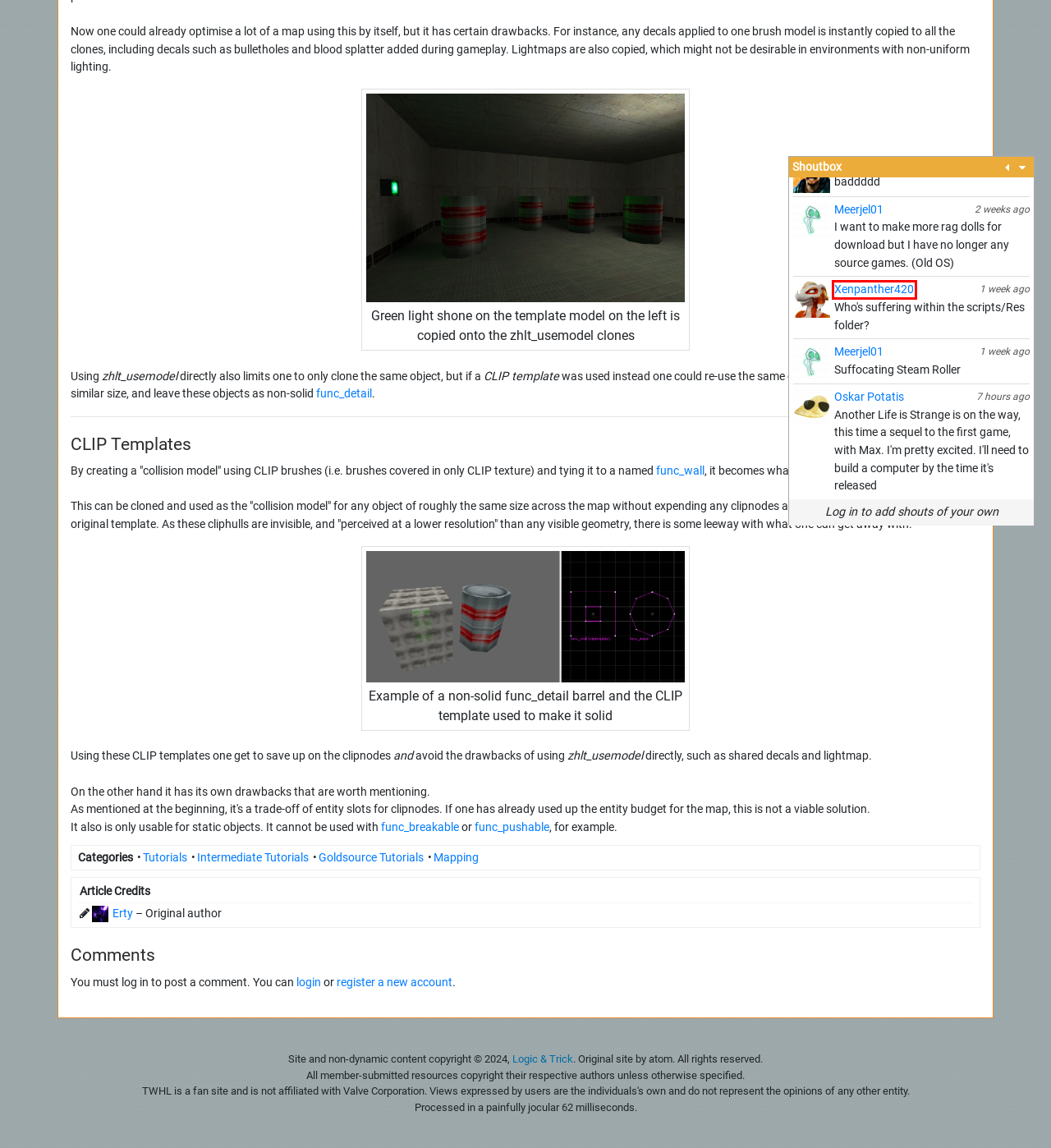You are given a screenshot of a webpage with a red rectangle bounding box around a UI element. Select the webpage description that best matches the new webpage after clicking the element in the bounding box. Here are the candidates:
A. Wiki: func_wall - TWHL: Half-Life and Source Mapping Tutorials and Resources
B. User: Xenpanther420 - TWHL: Half-Life and Source Mapping Tutorials and Resources
C. User: Crollo - TWHL: Half-Life and Source Mapping Tutorials and Resources
D. Wiki: func_breakable - TWHL: Half-Life and Source Mapping Tutorials and Resources
E. Wiki: func_pushable - TWHL: Half-Life and Source Mapping Tutorials and Resources
F. Wiki: Category: Tutorials - TWHL: Half-Life and Source Mapping Tutorials and Resources
G. Wiki: Category: Intermediate Tutorials - TWHL: Half-Life and Source Mapping Tutorials and Resources
H. User: Meerjel01 - TWHL: Half-Life and Source Mapping Tutorials and Resources

B